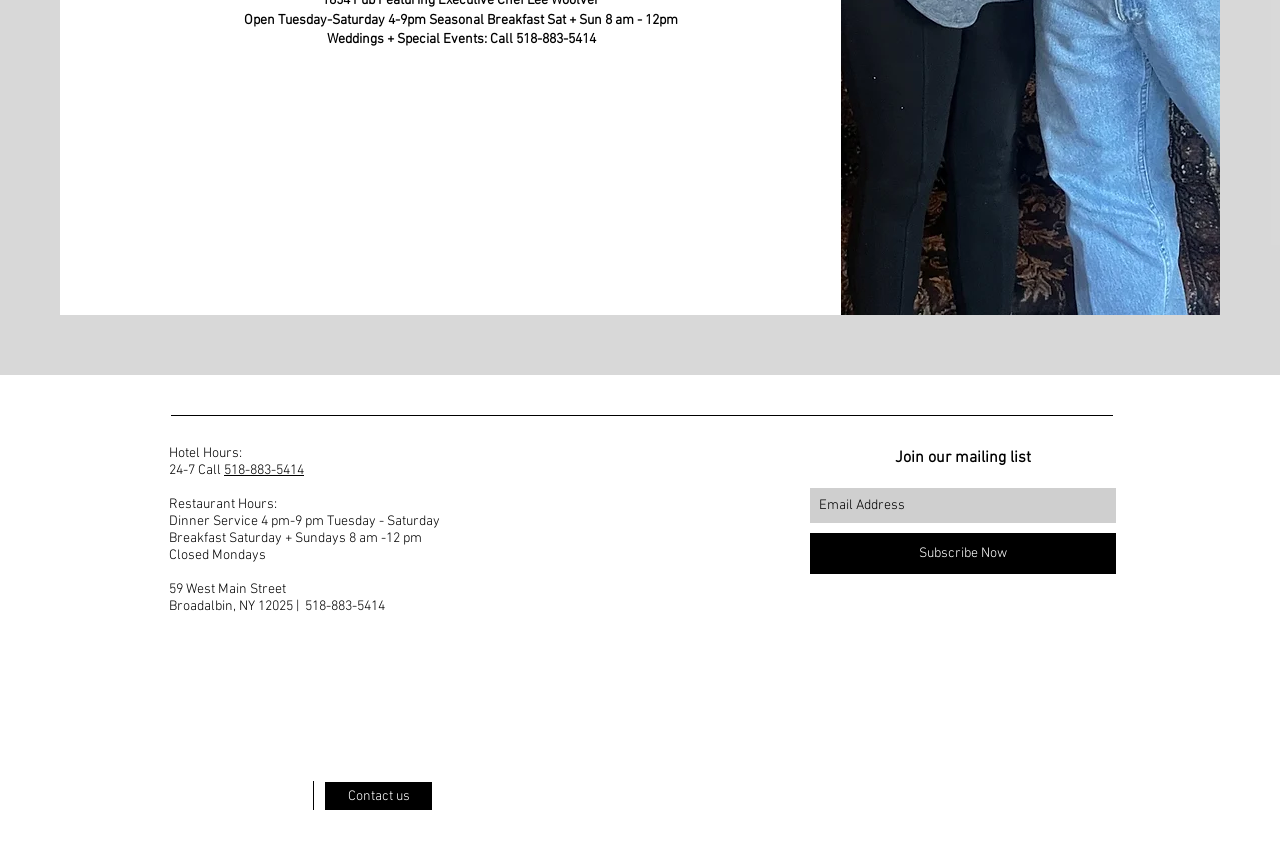Can you specify the bounding box coordinates for the region that should be clicked to fulfill this instruction: "Call the phone number for weddings and special events".

[0.255, 0.036, 0.466, 0.056]